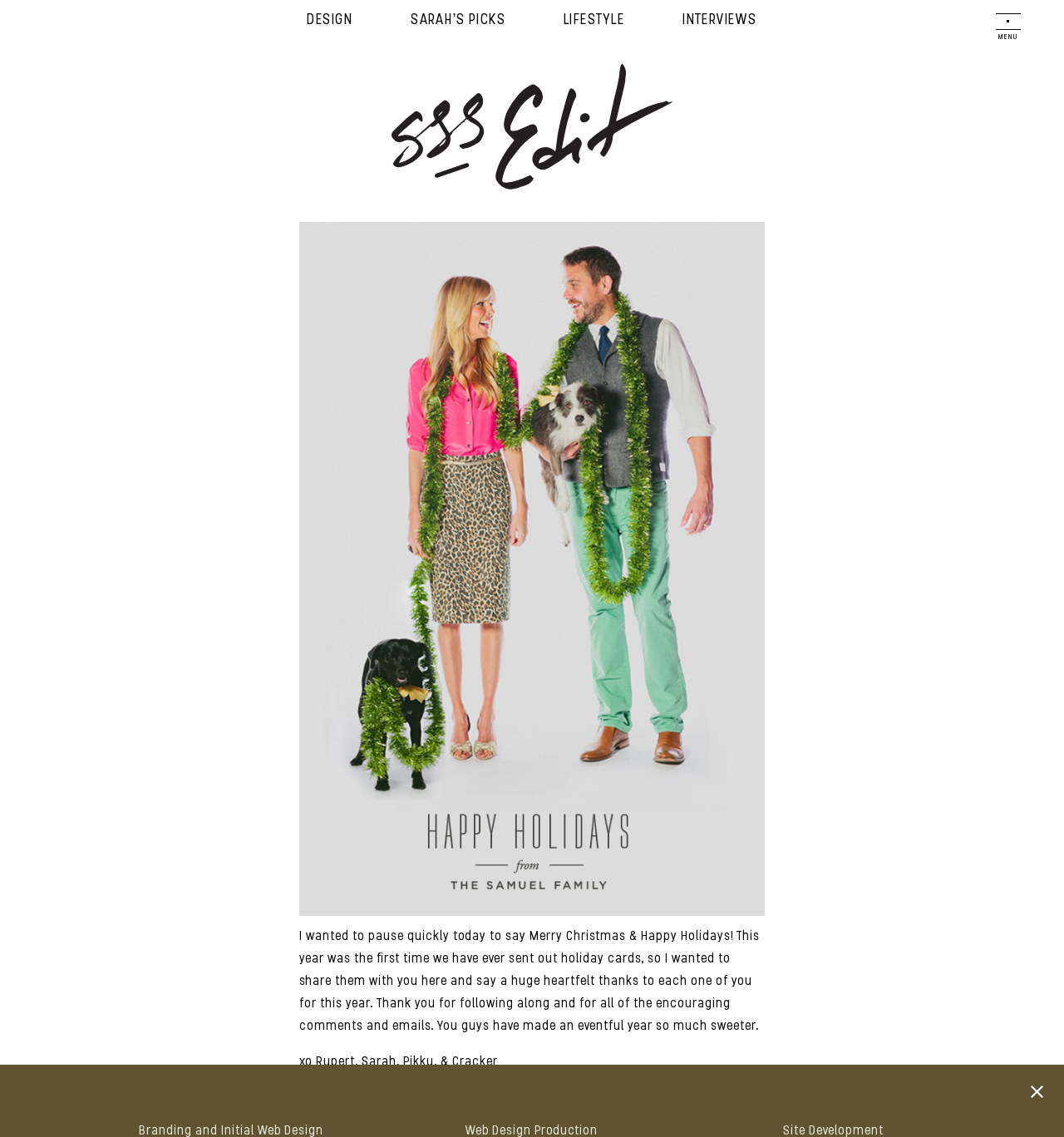Please determine the bounding box of the UI element that matches this description: Log In. The coordinates should be given as (top-left x, top-left y, bottom-right x, bottom-right y), with all values between 0 and 1.

None